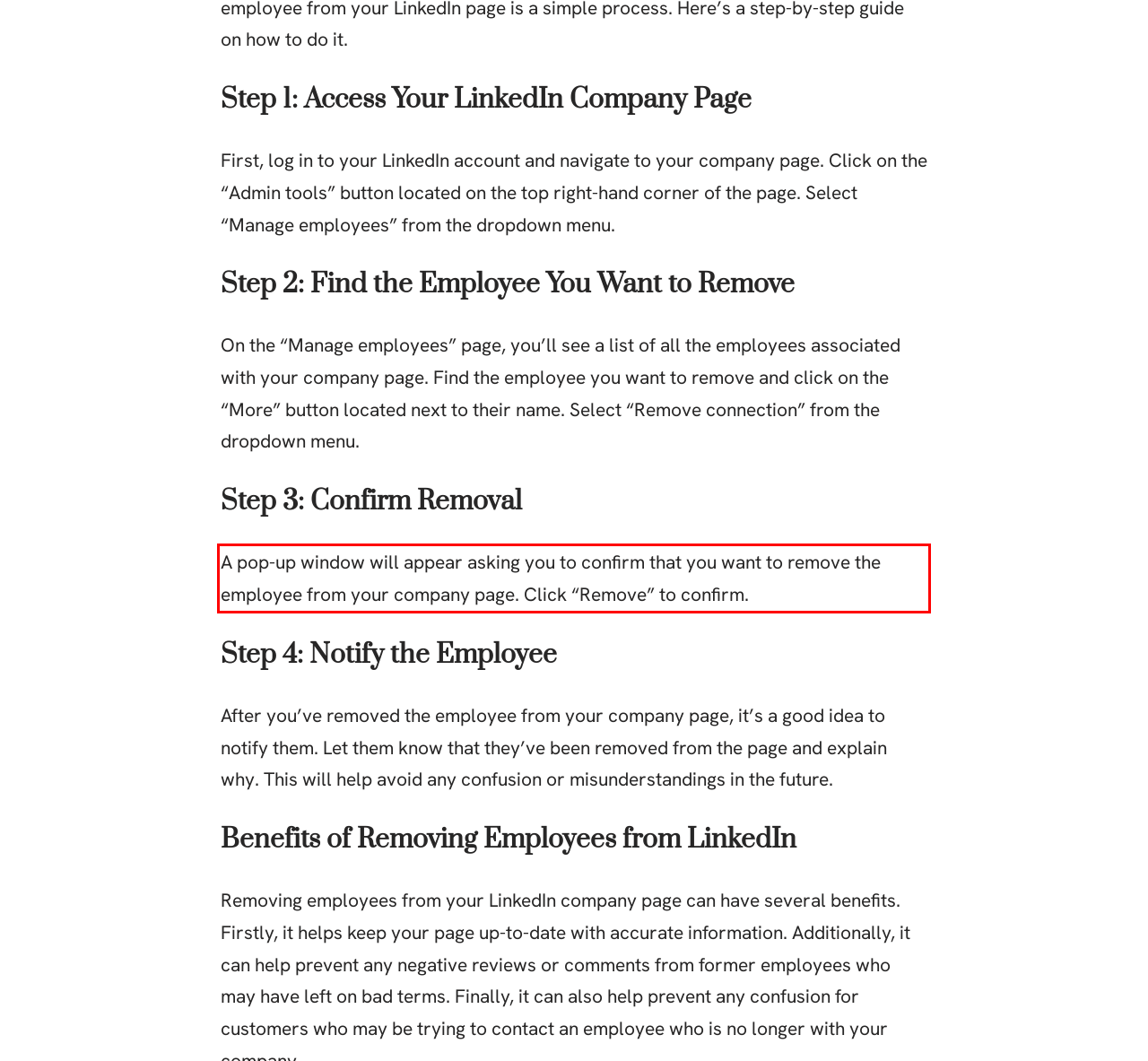Inspect the webpage screenshot that has a red bounding box and use OCR technology to read and display the text inside the red bounding box.

A pop-up window will appear asking you to confirm that you want to remove the employee from your company page. Click “Remove” to confirm.